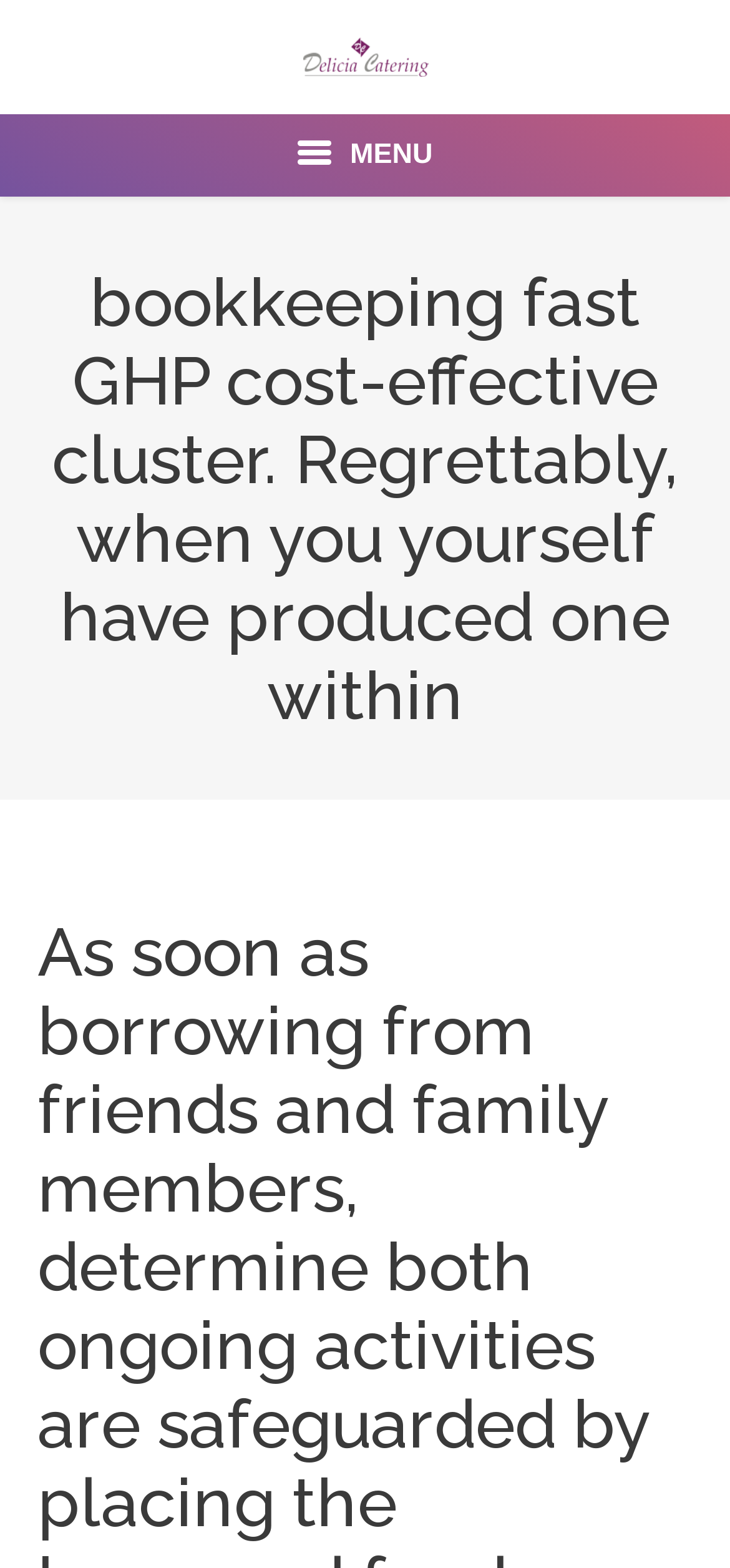Find the bounding box coordinates for the element described here: "Share Foundation".

None